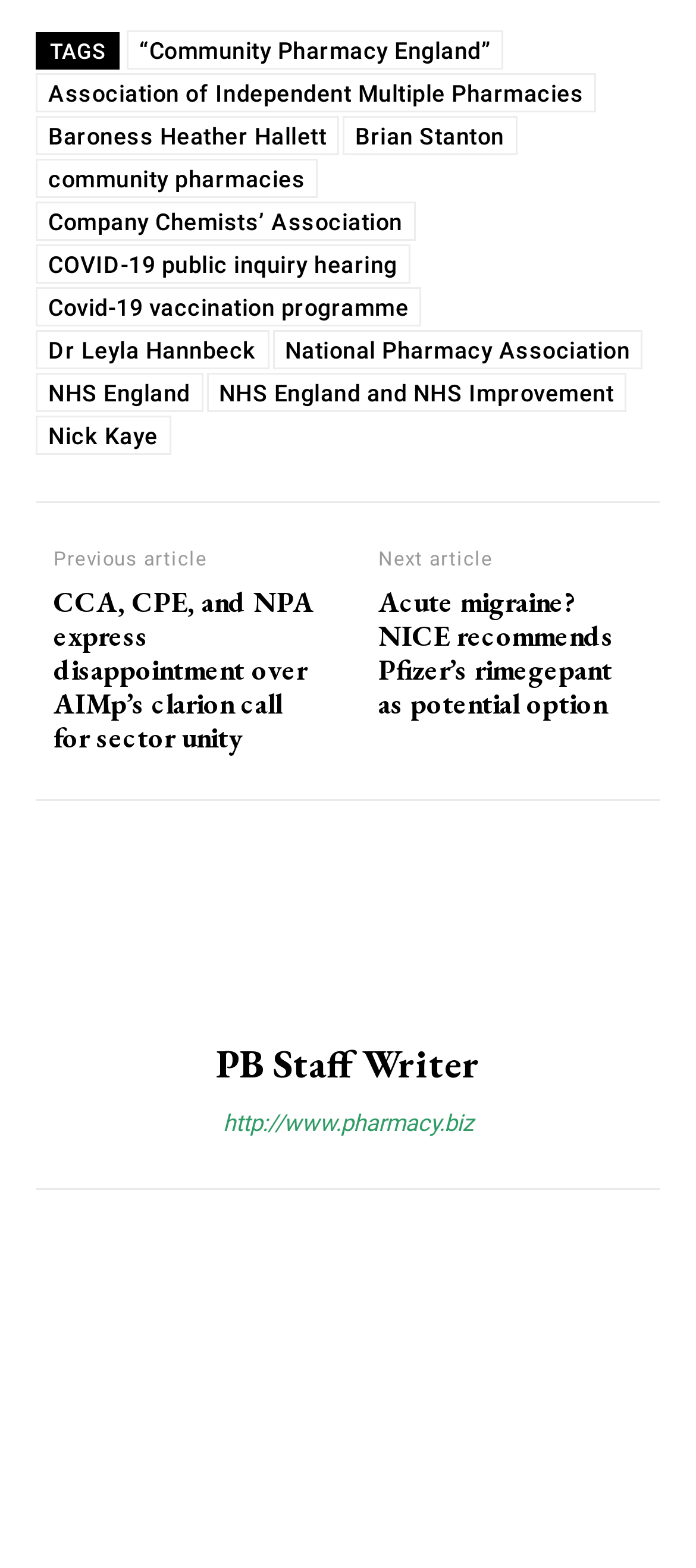Provide the bounding box coordinates of the UI element this sentence describes: "COVID-19 public inquiry hearing".

[0.051, 0.156, 0.588, 0.181]